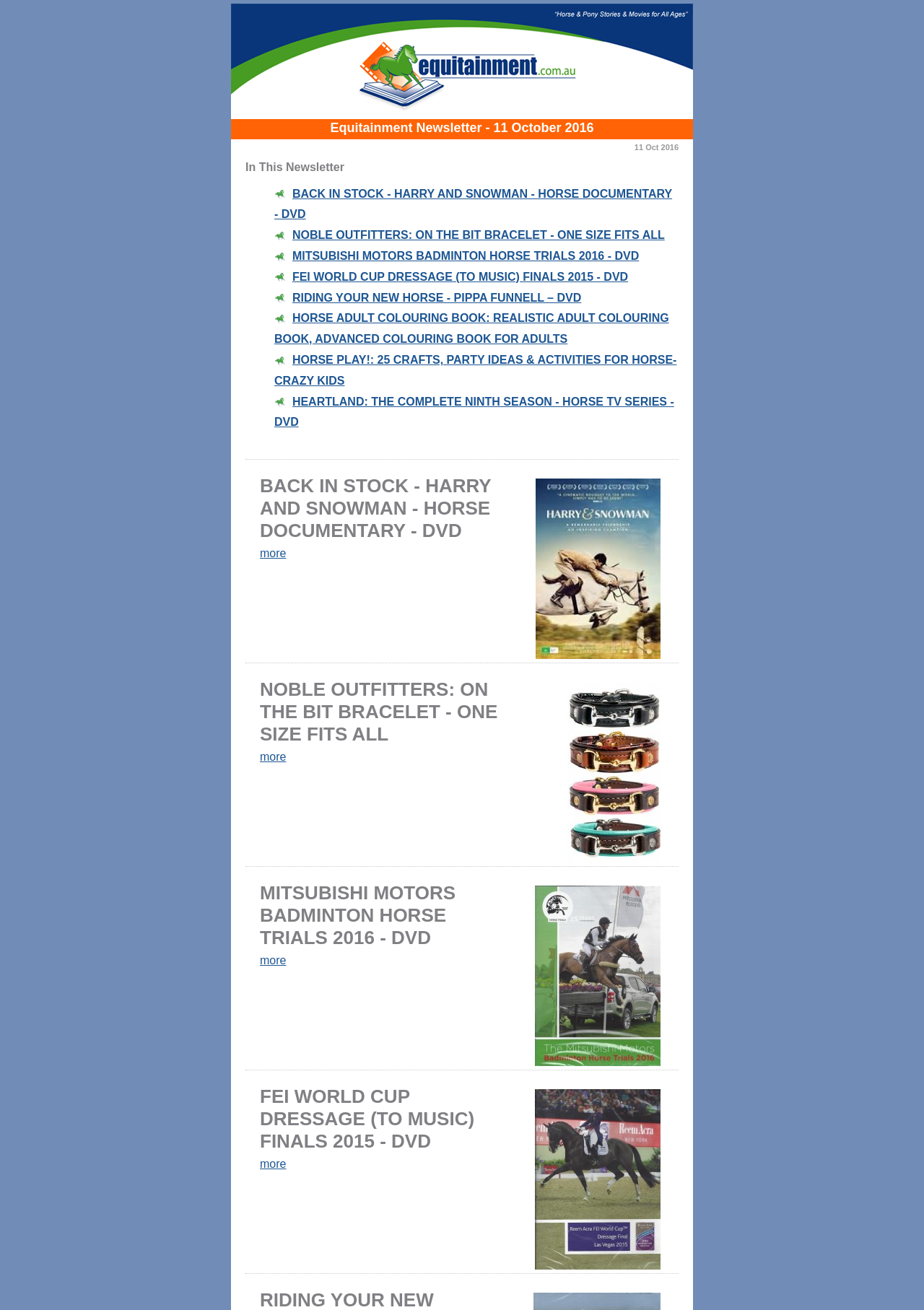Identify the bounding box coordinates of the clickable region necessary to fulfill the following instruction: "Click on the 'more' link under 'BACK IN STOCK - HARRY AND SNOWMAN - HORSE DOCUMENTARY - DVD'". The bounding box coordinates should be four float numbers between 0 and 1, i.e., [left, top, right, bottom].

[0.281, 0.418, 0.31, 0.427]